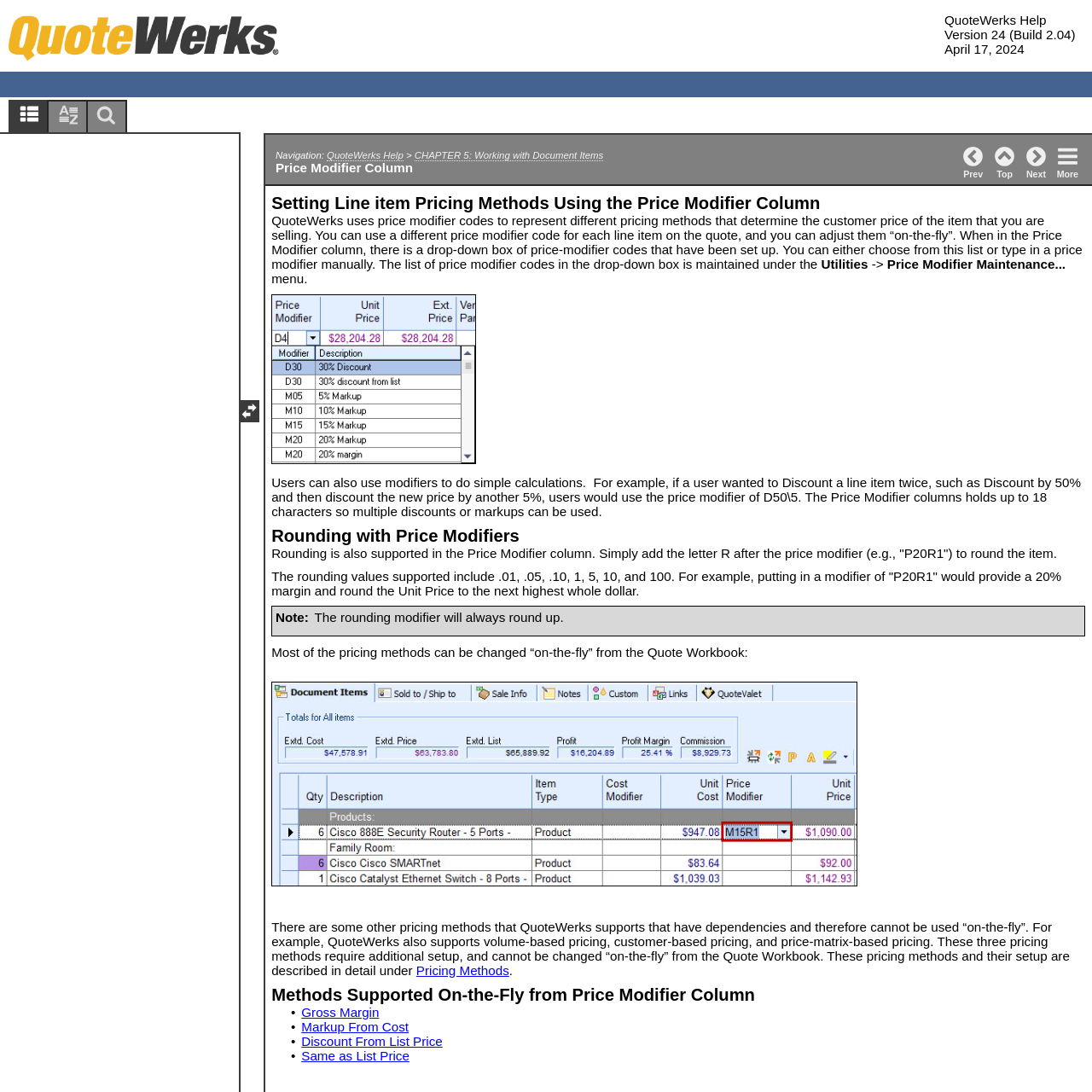Create a full and detailed caption for the entire webpage.

The webpage is a help page for QuoteWerks, a software application. At the top, there is a header section with a link to "QuoteWerks" and a static text "QuoteWerks Help" followed by the version and build number, and the date "April 17, 2024". 

Below the header, there is a navigation section with a table layout. The table has two cells, one containing a navigation path "Navigation: QuoteWerks Help > CHAPTER 5: Working with Document Items Price Modifier Column" and the other containing links to "Prev", "Top", "Next", and "More" with corresponding icons.

The main content of the page is divided into sections. The first section has a heading "Setting Line item Pricing Methods Using the Price Modifier Column" and a paragraph of text explaining how QuoteWerks uses price modifier codes to determine the customer price of an item. 

Below this section, there is a link to "Price Modifier Maintenance..." and an image. The next section explains how users can use modifiers to do simple calculations, such as discounts, and how the Price Modifier column supports up to 18 characters for multiple discounts or markups.

The following section discusses "Rounding with Price Modifiers" and explains how to use the letter "R" after the price modifier to round the item. There is a note in a separate table that the rounding modifier will always round up.

The next section explains that most pricing methods can be changed "on-the-fly" from the Quote Workbook, but some methods, such as volume-based pricing, customer-based pricing, and price-matrix-based pricing, require additional setup and cannot be changed "on-the-fly".

The final section lists the pricing methods supported on-the-fly from the Price Modifier Column, including Gross Margin, Markup From Cost, Discount From List Price, and Same as List Price.

On the left side of the page, there is a navigation pane with links to "Table of Contents", "Keyword Index", and "Search Topics", each with a corresponding icon.